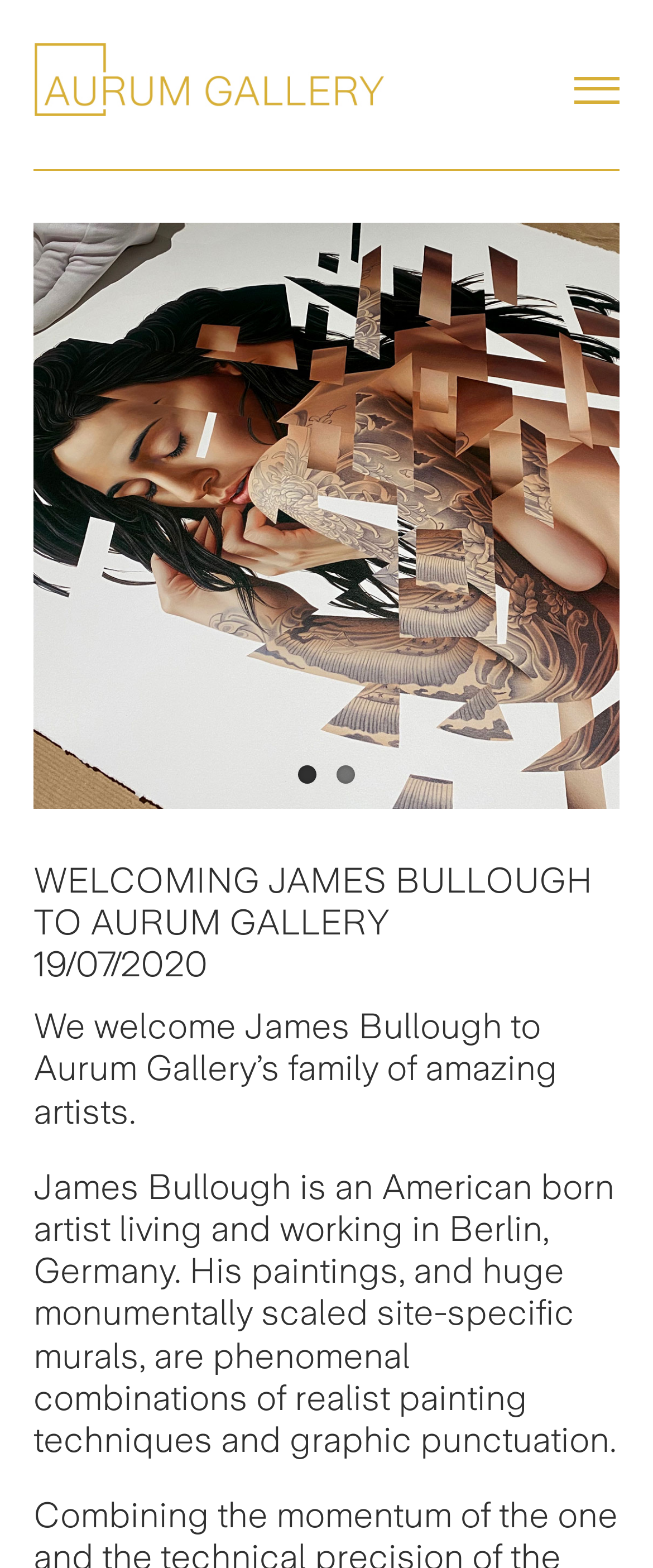Identify the bounding box coordinates of the HTML element based on this description: "alt="Aurum Gallery Logo"".

[0.051, 0.027, 0.59, 0.074]